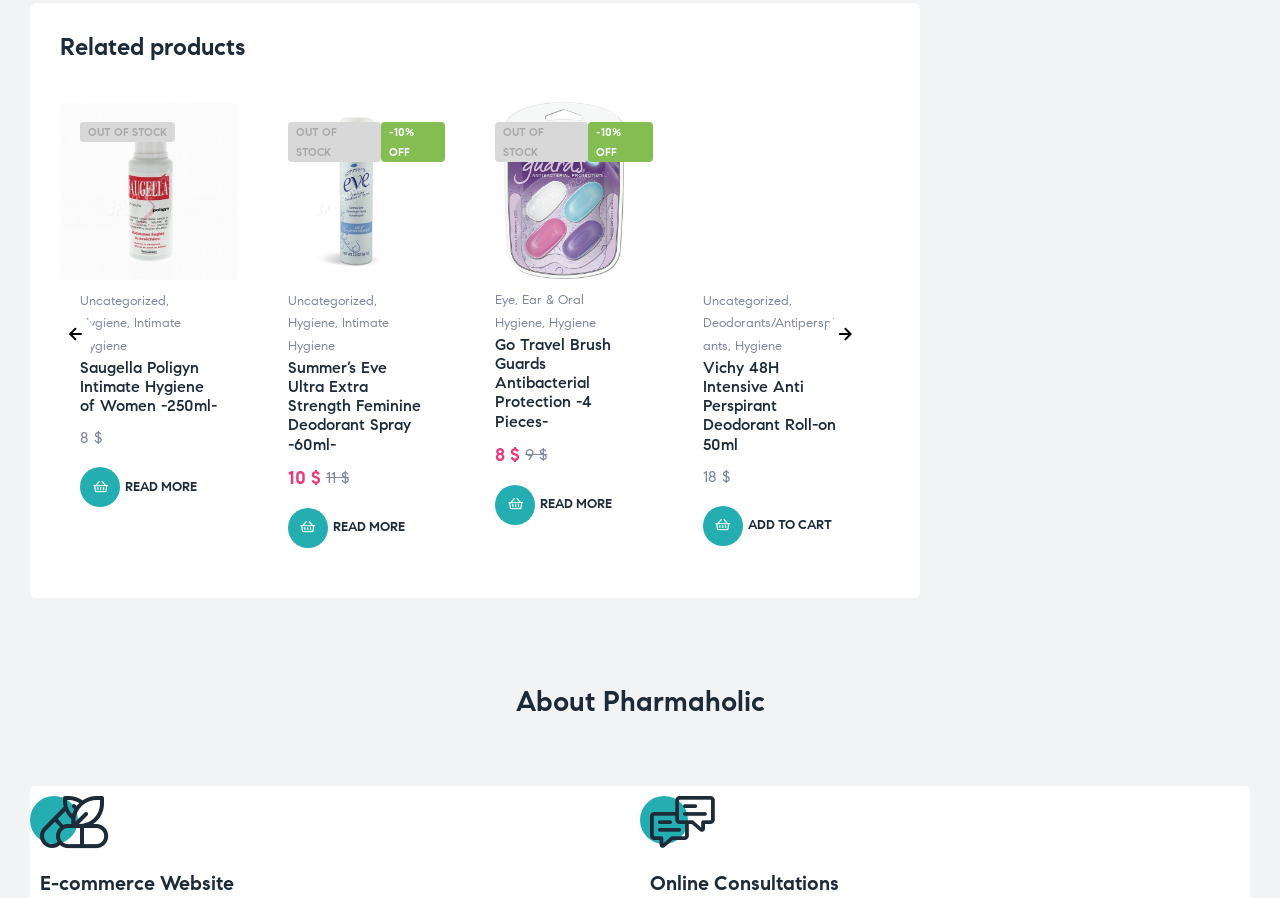Answer this question in one word or a short phrase: How many products are out of stock?

3